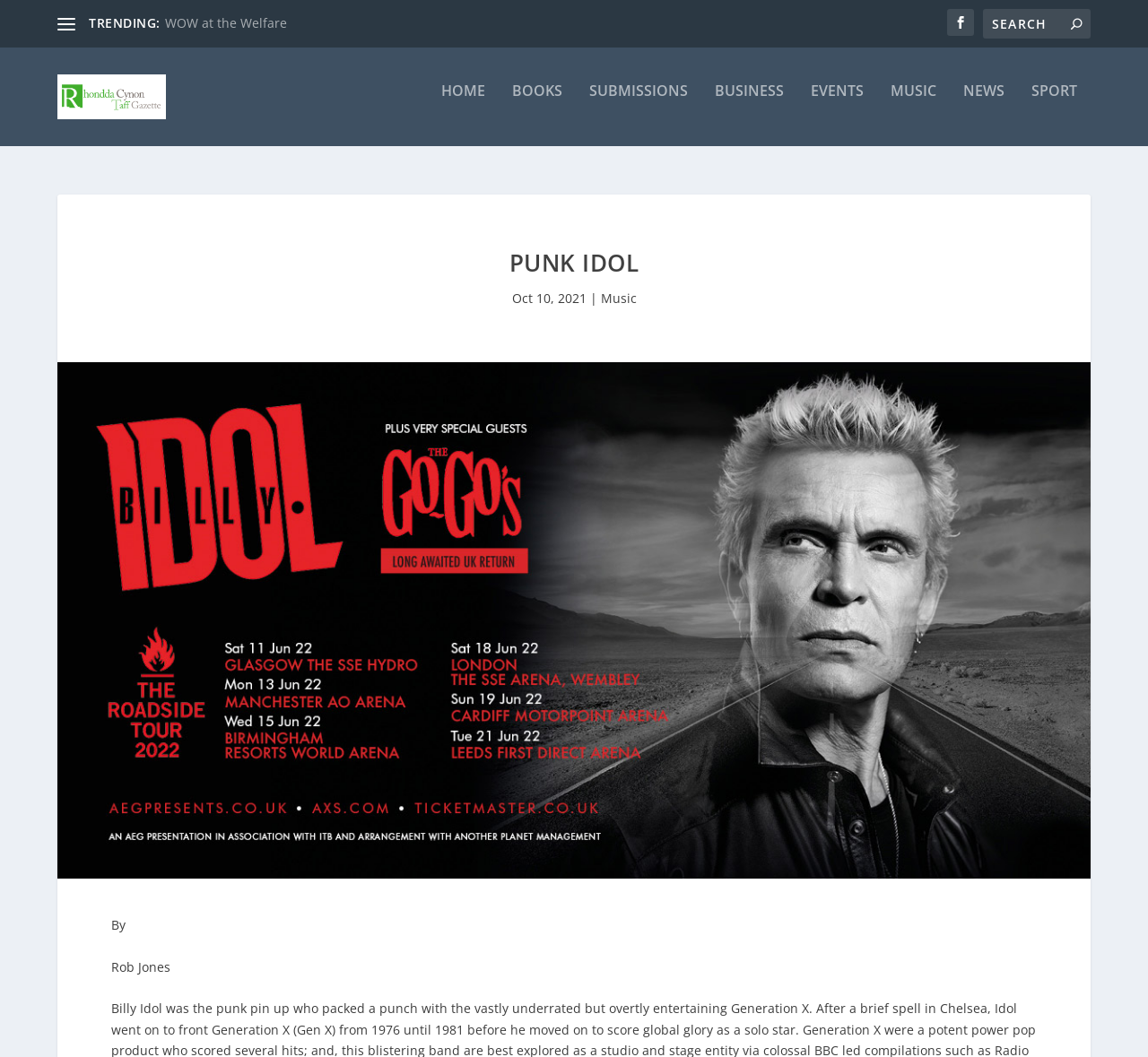Determine the bounding box coordinates of the clickable element necessary to fulfill the instruction: "Check the trending topics". Provide the coordinates as four float numbers within the 0 to 1 range, i.e., [left, top, right, bottom].

[0.077, 0.015, 0.139, 0.03]